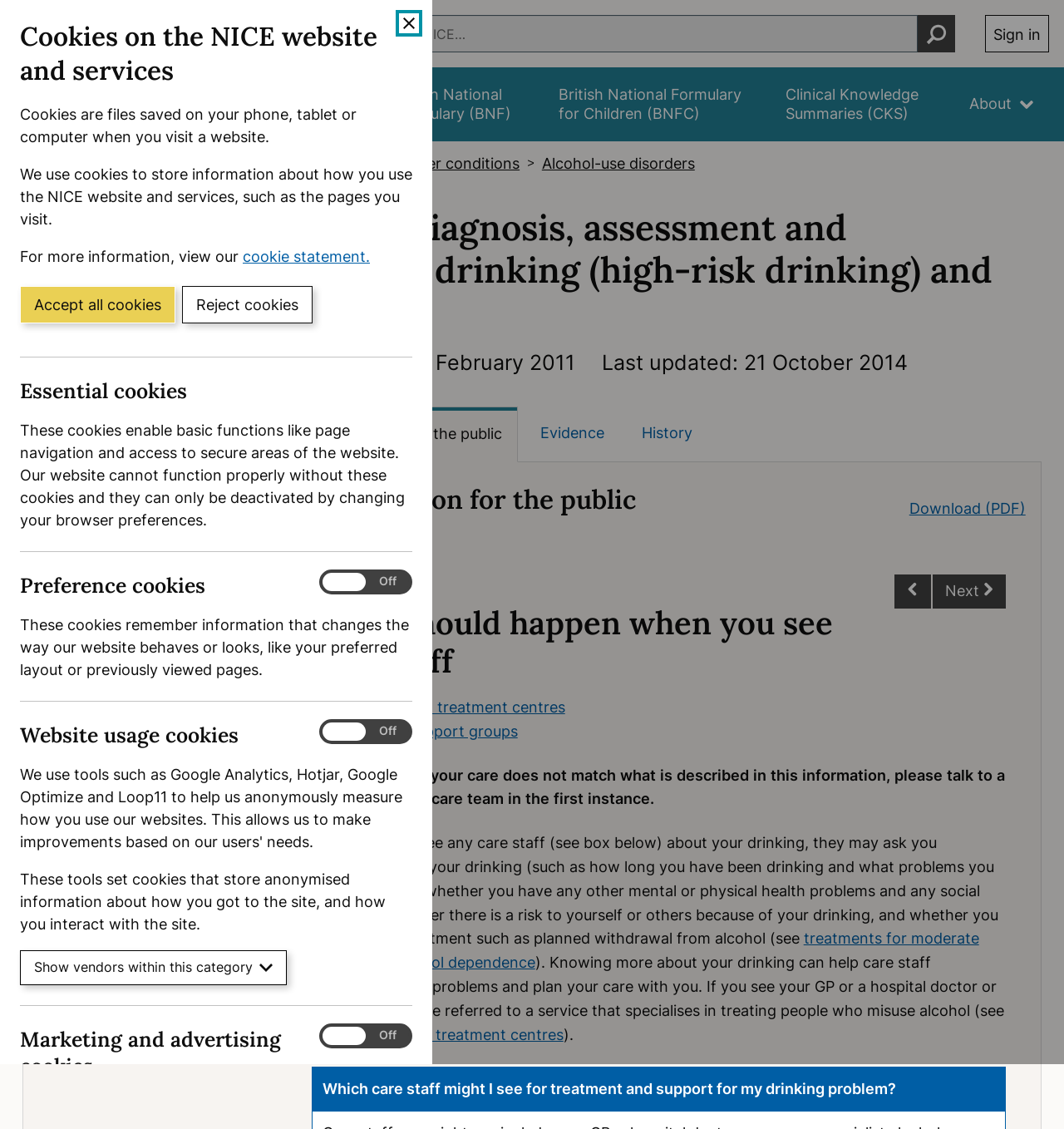Highlight the bounding box coordinates of the element you need to click to perform the following instruction: "Visit the website of Glion Institute of Higher Education."

None